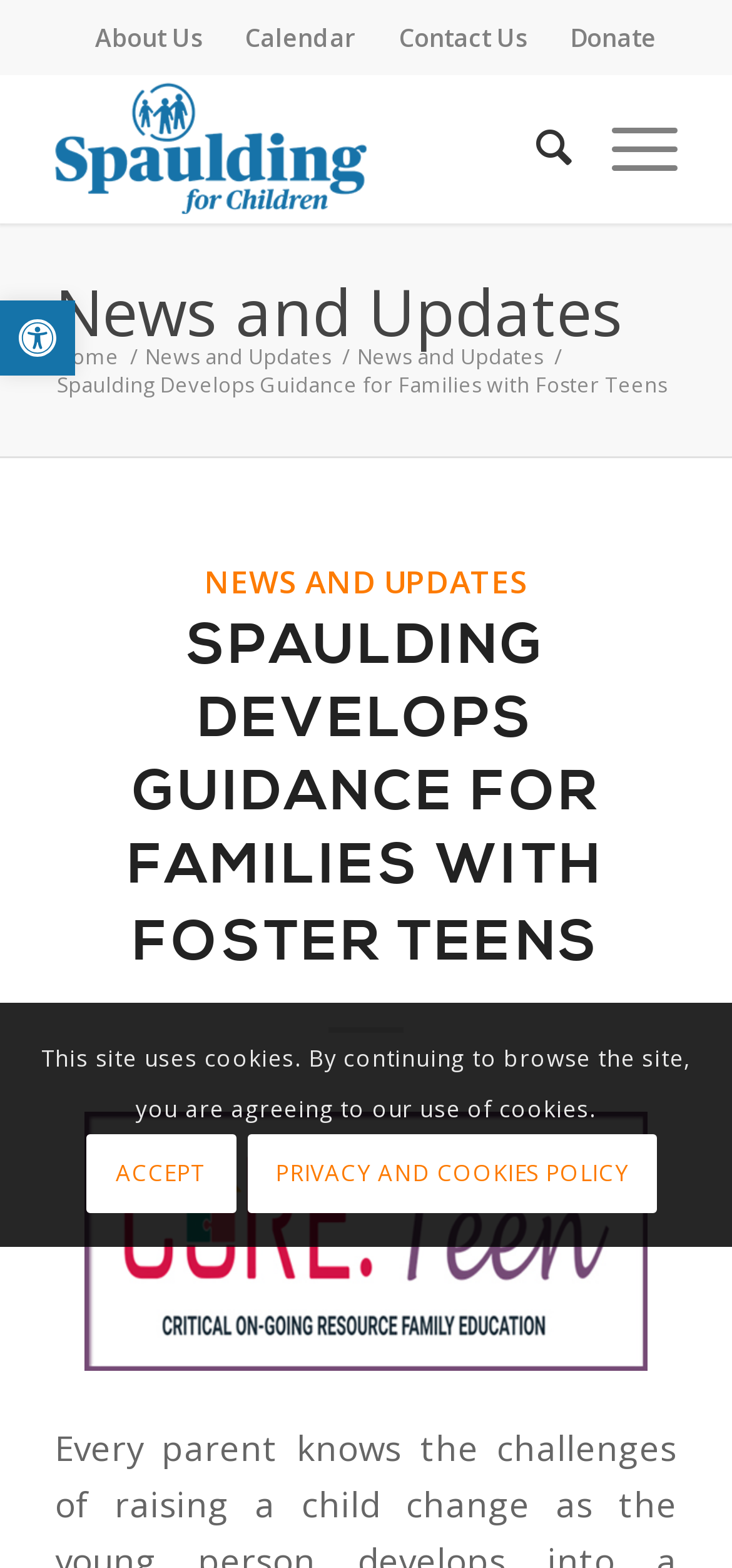What is the name of the organization?
Using the picture, provide a one-word or short phrase answer.

Spaulding for Children